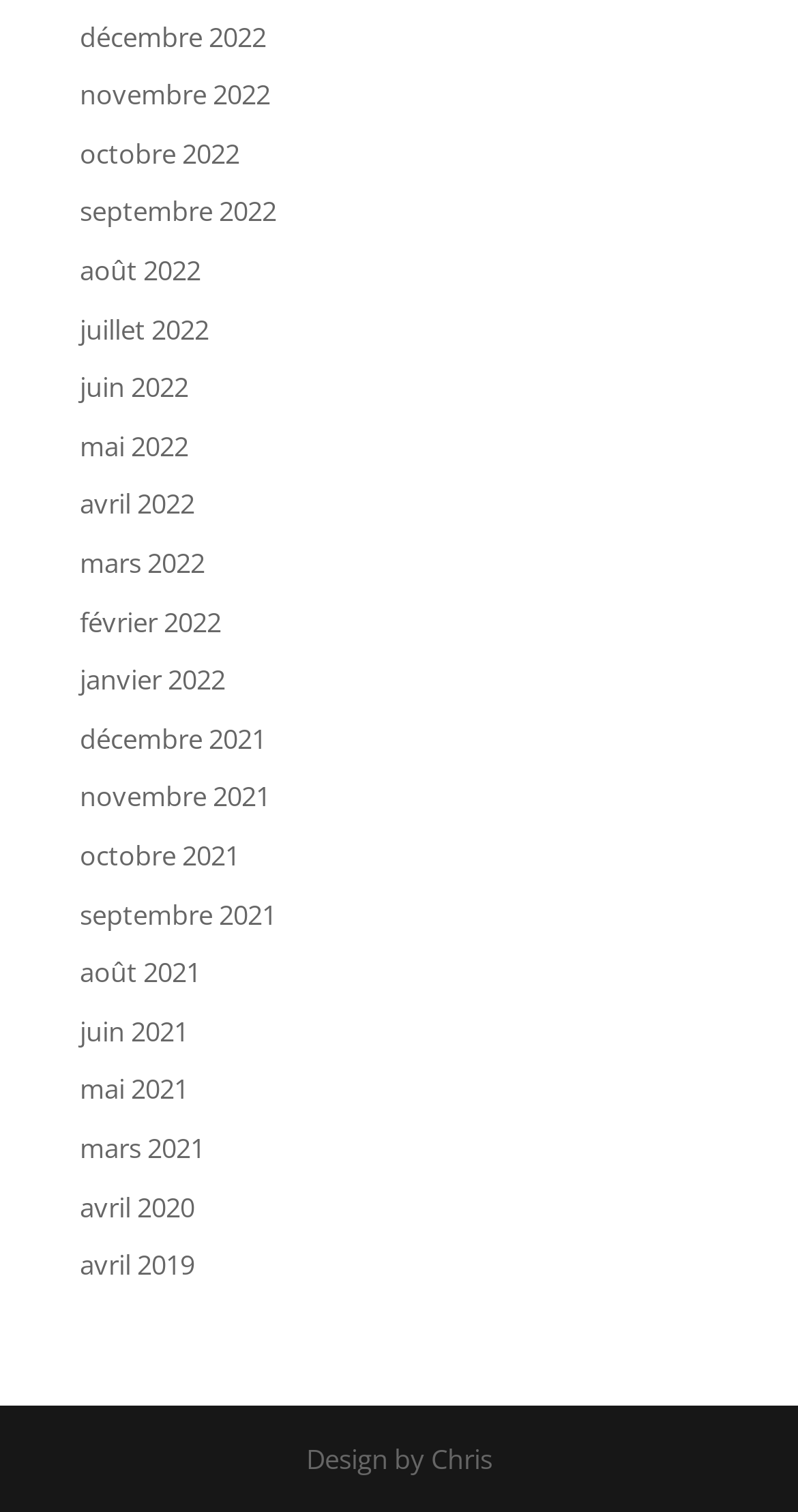What is the designer's name?
Please answer the question as detailed as possible based on the image.

I found the designer's name by looking at the static text element at the bottom of the page, which says 'Design by Chris'.